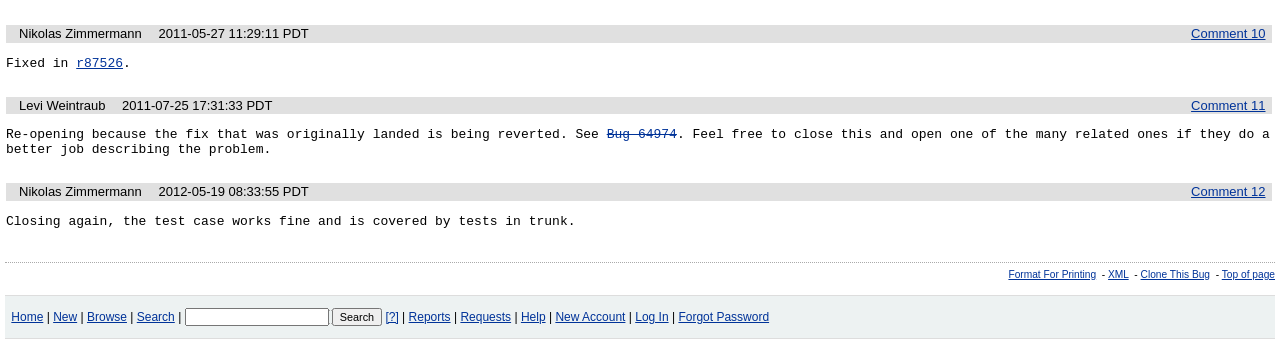Can you provide the bounding box coordinates for the element that should be clicked to implement the instruction: "Log in to the system"?

[0.496, 0.914, 0.522, 0.955]